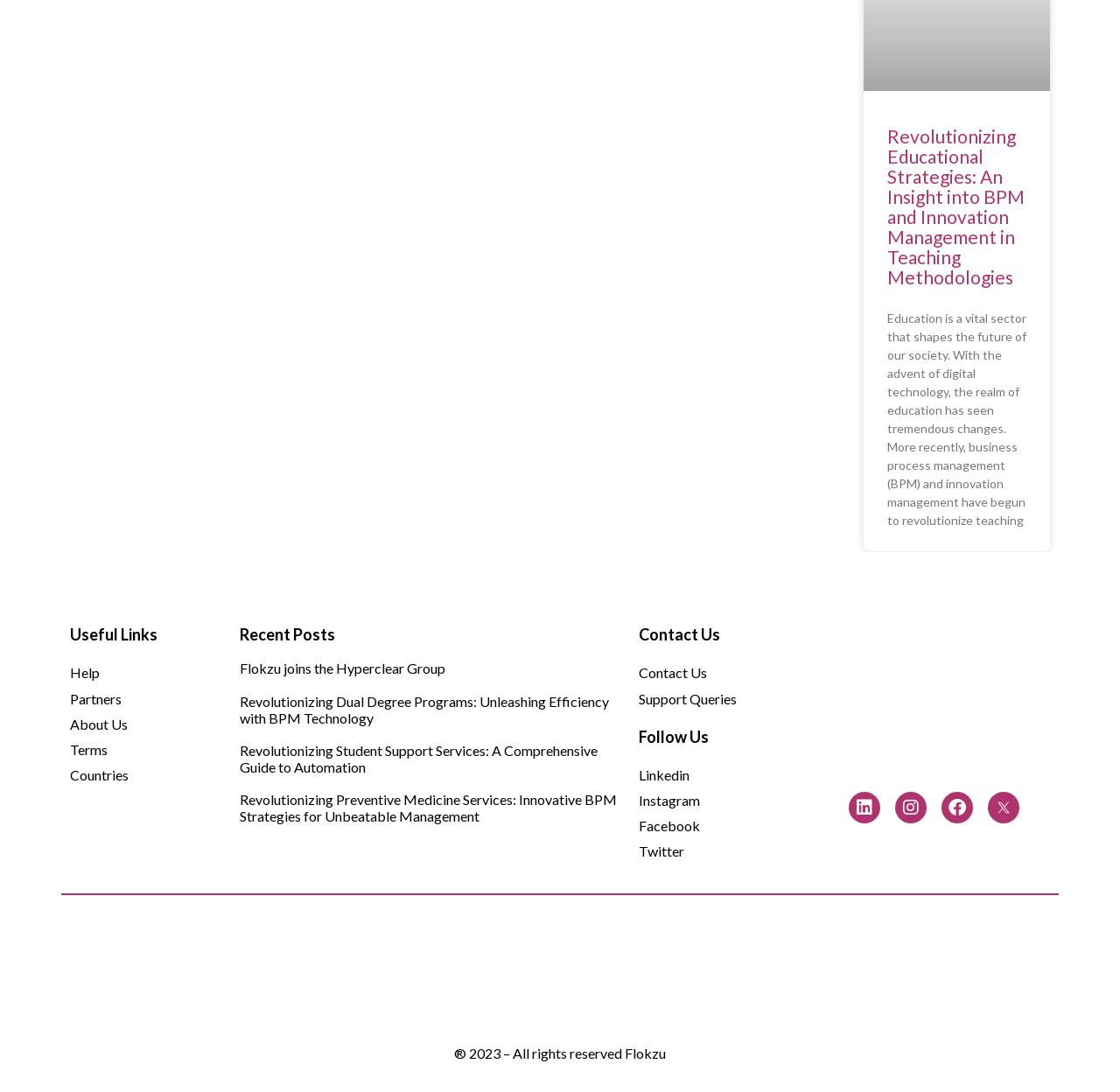What is the copyright information?
Offer a detailed and exhaustive answer to the question.

The static text located at the bottom of the webpage, with a bounding box coordinate of [0.405, 0.957, 0.595, 0.972], indicates that the copyright information is '2023 – All rights reserved Flokzu', which suggests that the organization owns the rights to the content on the webpage.